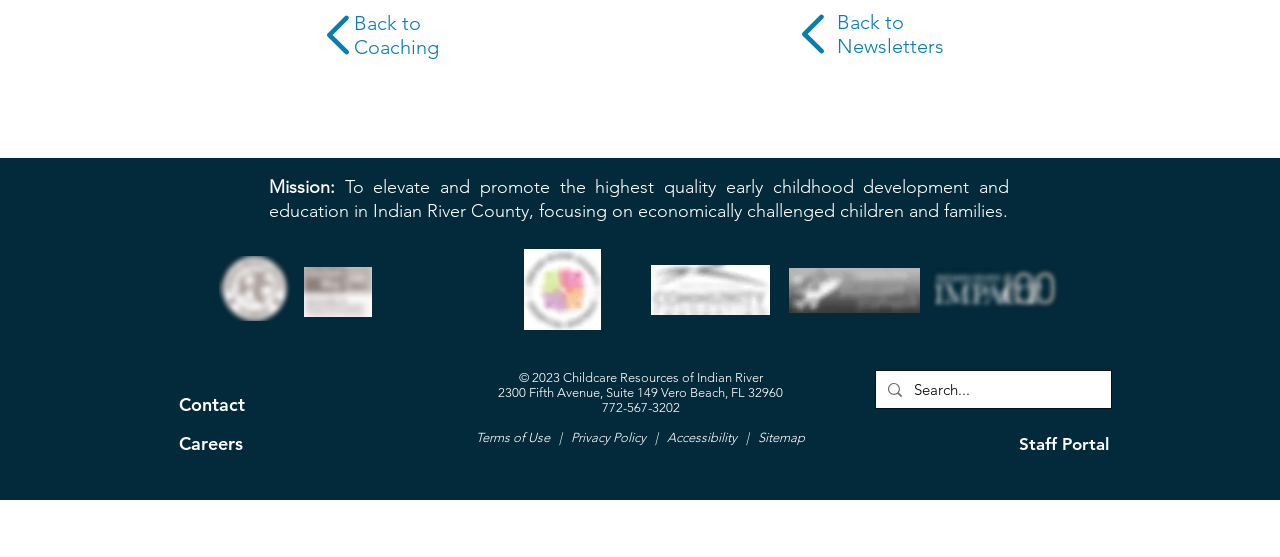Predict the bounding box of the UI element that fits this description: "Careers".

[0.14, 0.776, 0.19, 0.817]